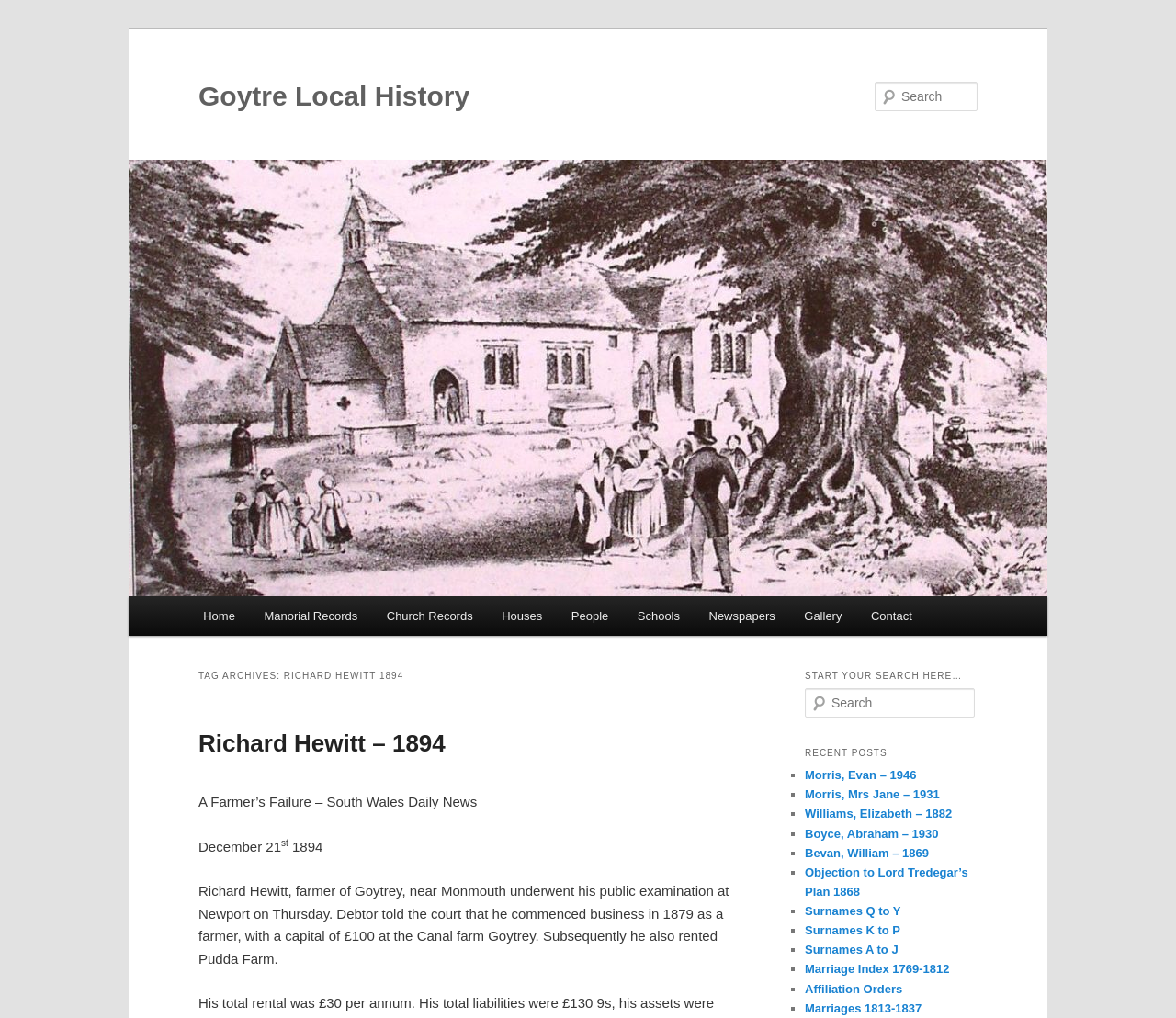Respond with a single word or phrase to the following question:
What is the title of the first article on the webpage?

Richard Hewitt – 1894